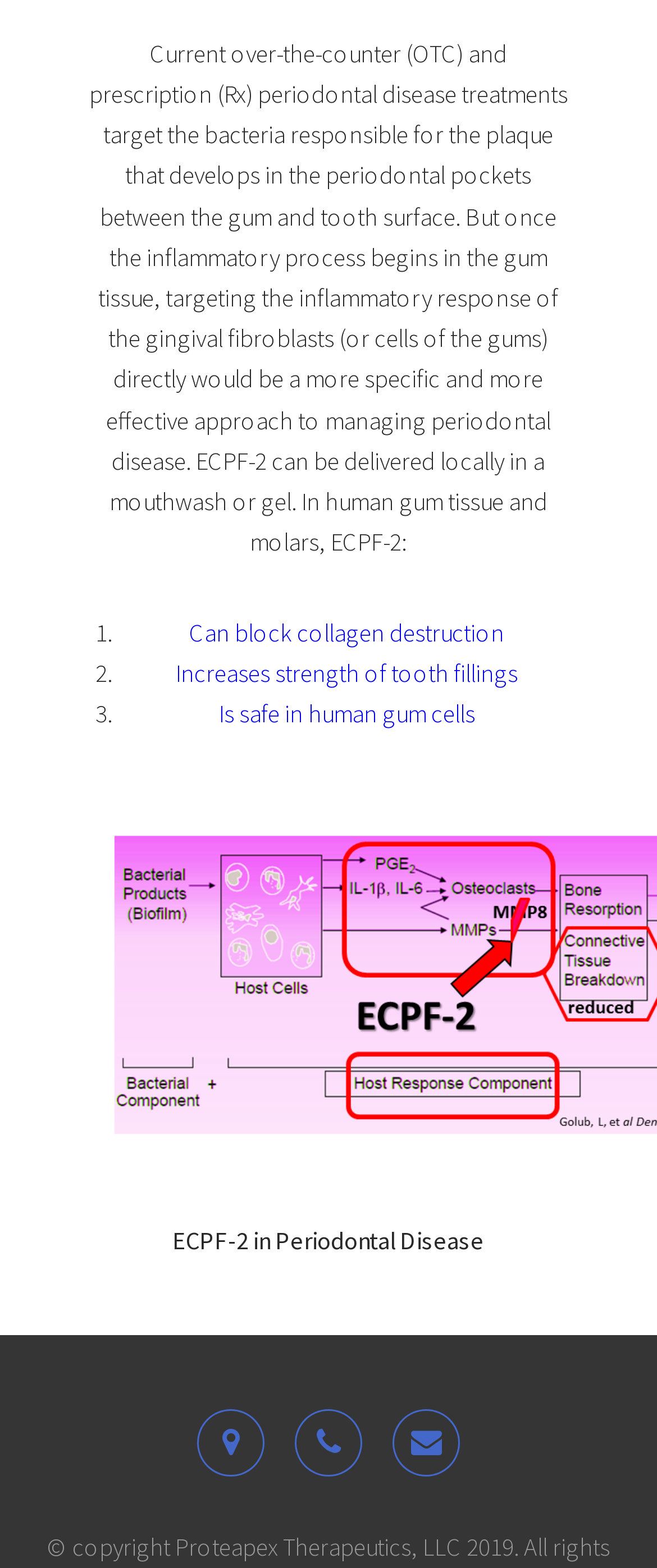Respond with a single word or phrase to the following question:
What is the benefit of ECPF-2 in managing periodontal disease?

more specific and effective approach